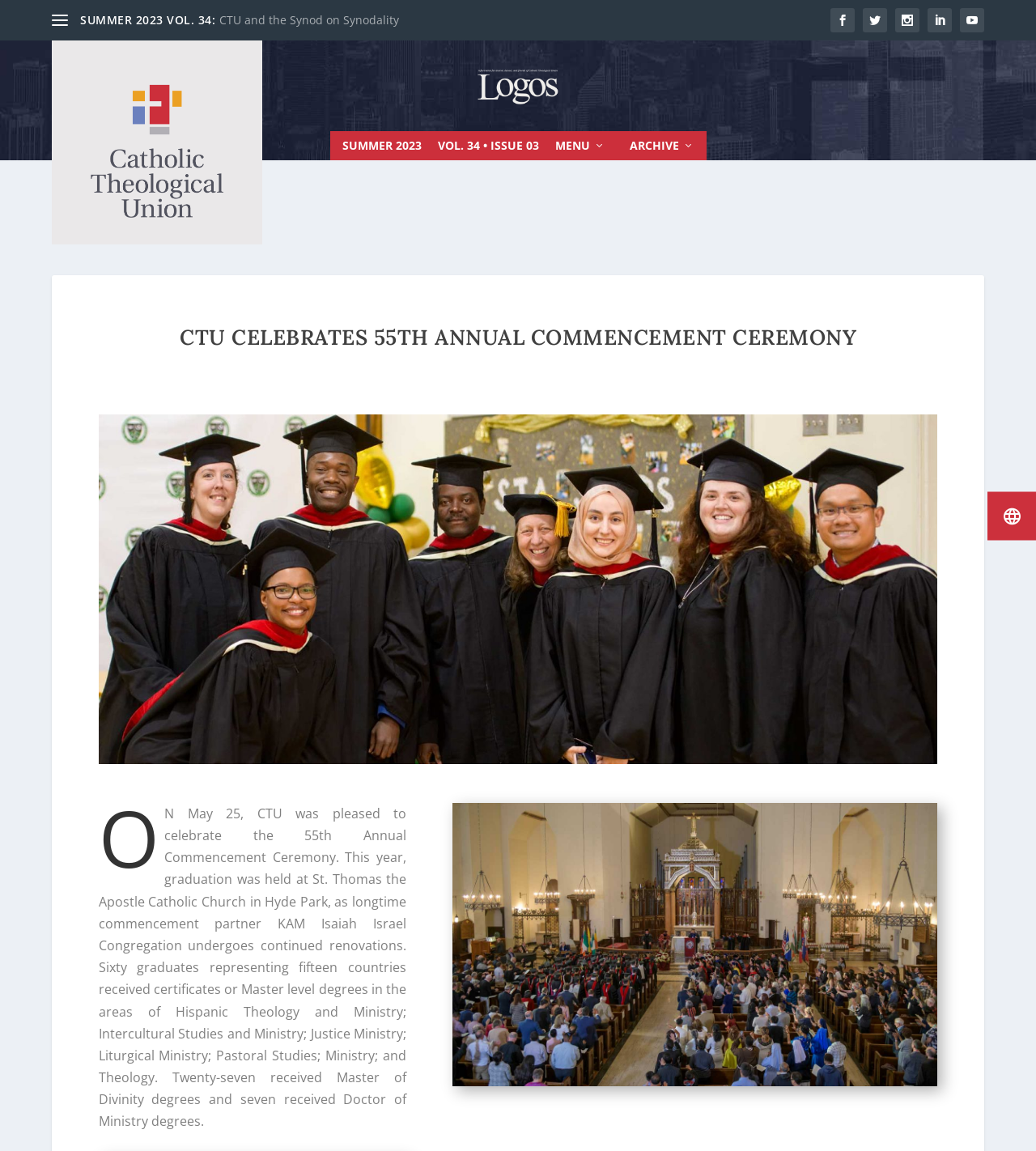Provide a brief response to the question below using a single word or phrase: 
How many images are on the webpage?

Three